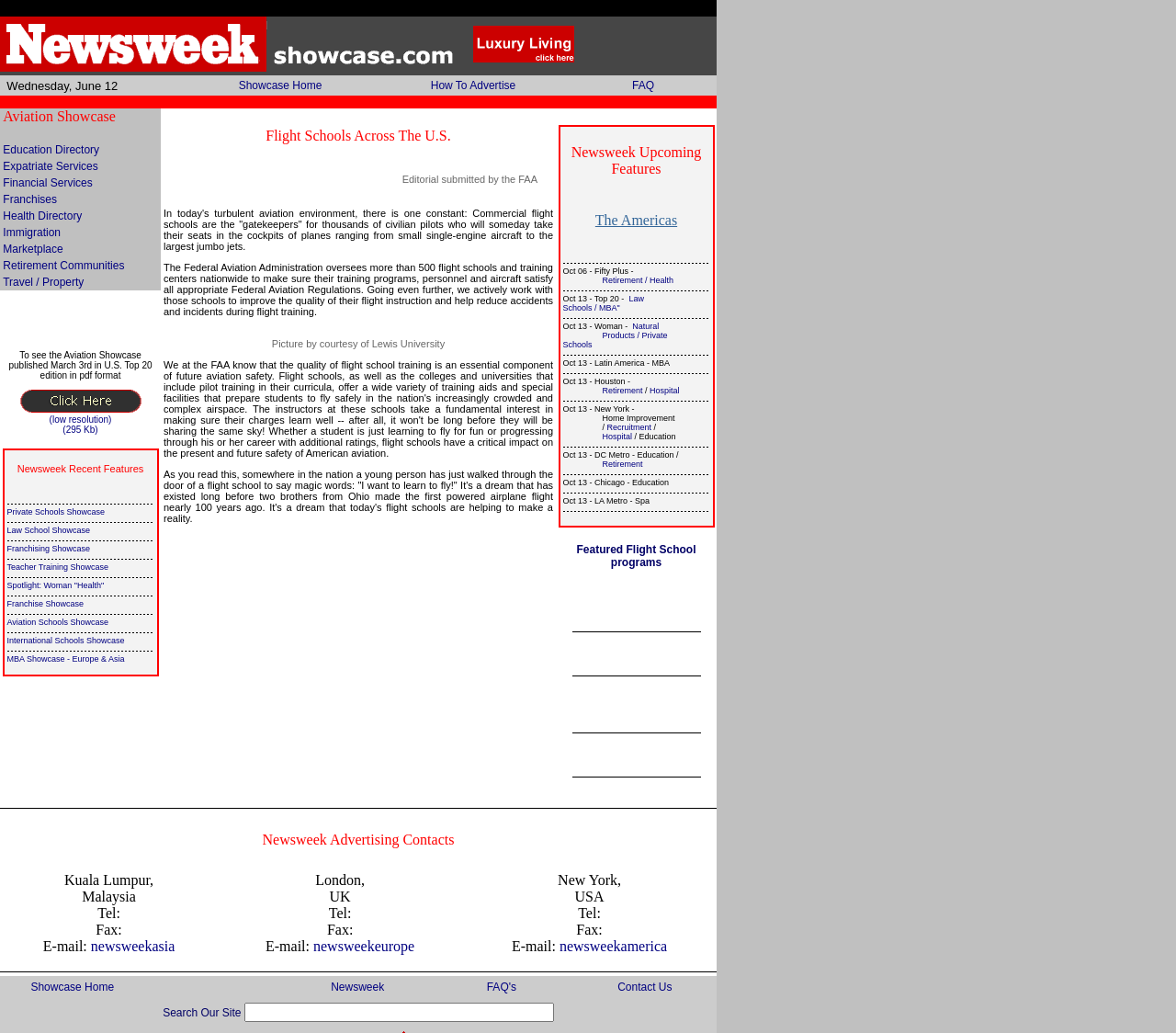What is the name of the publication that the webpage is associated with?
Using the information presented in the image, please offer a detailed response to the question.

The webpage mentions 'Newsweek' in the top-left corner, suggesting that the webpage is associated with the Newsweek publication. This is further reinforced by the mention of 'Newsweek Recent Features' in the webpage content.